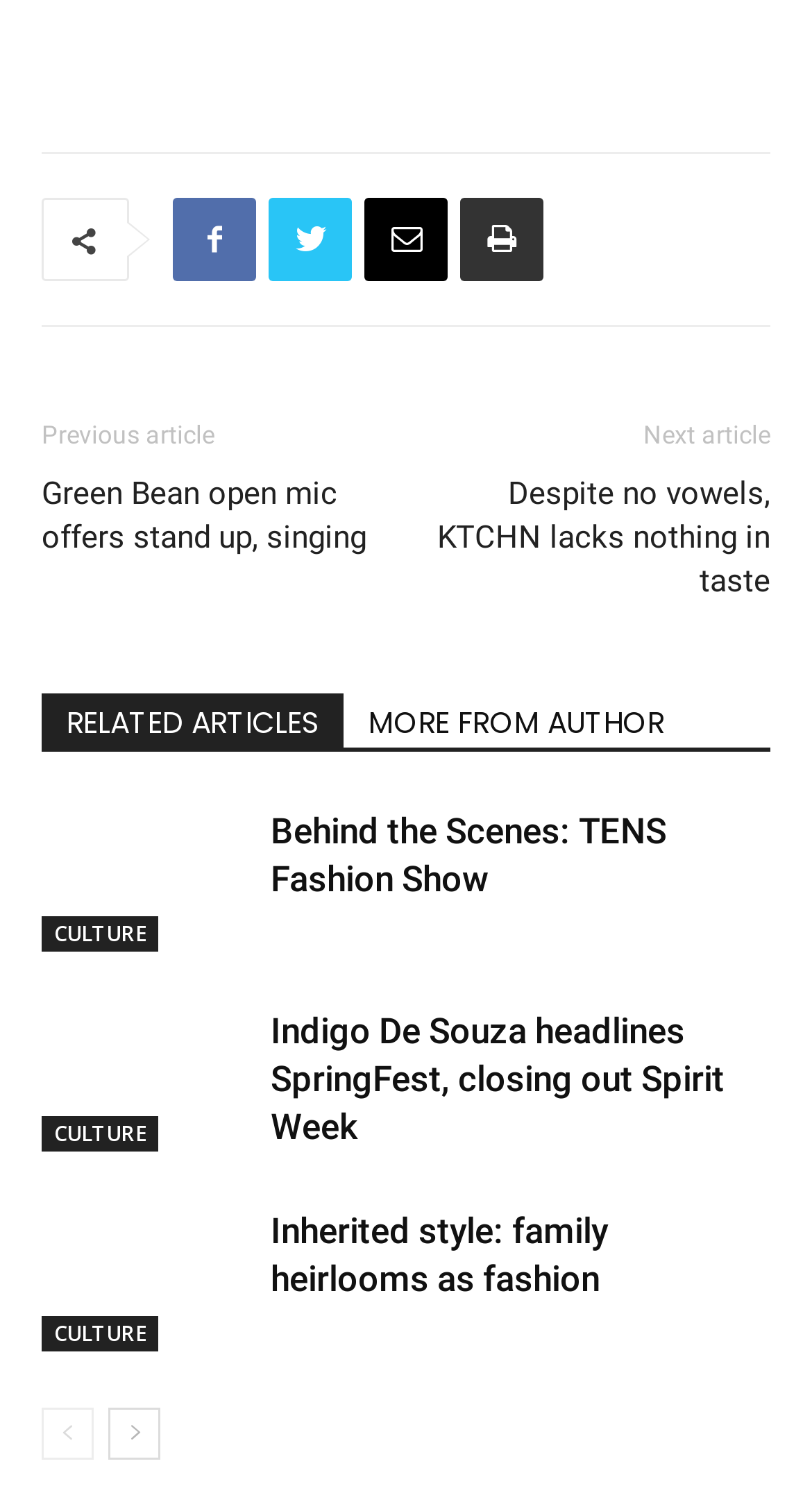Provide the bounding box coordinates of the HTML element described as: "Culture". The bounding box coordinates should be four float numbers between 0 and 1, i.e., [left, top, right, bottom].

[0.051, 0.739, 0.195, 0.763]